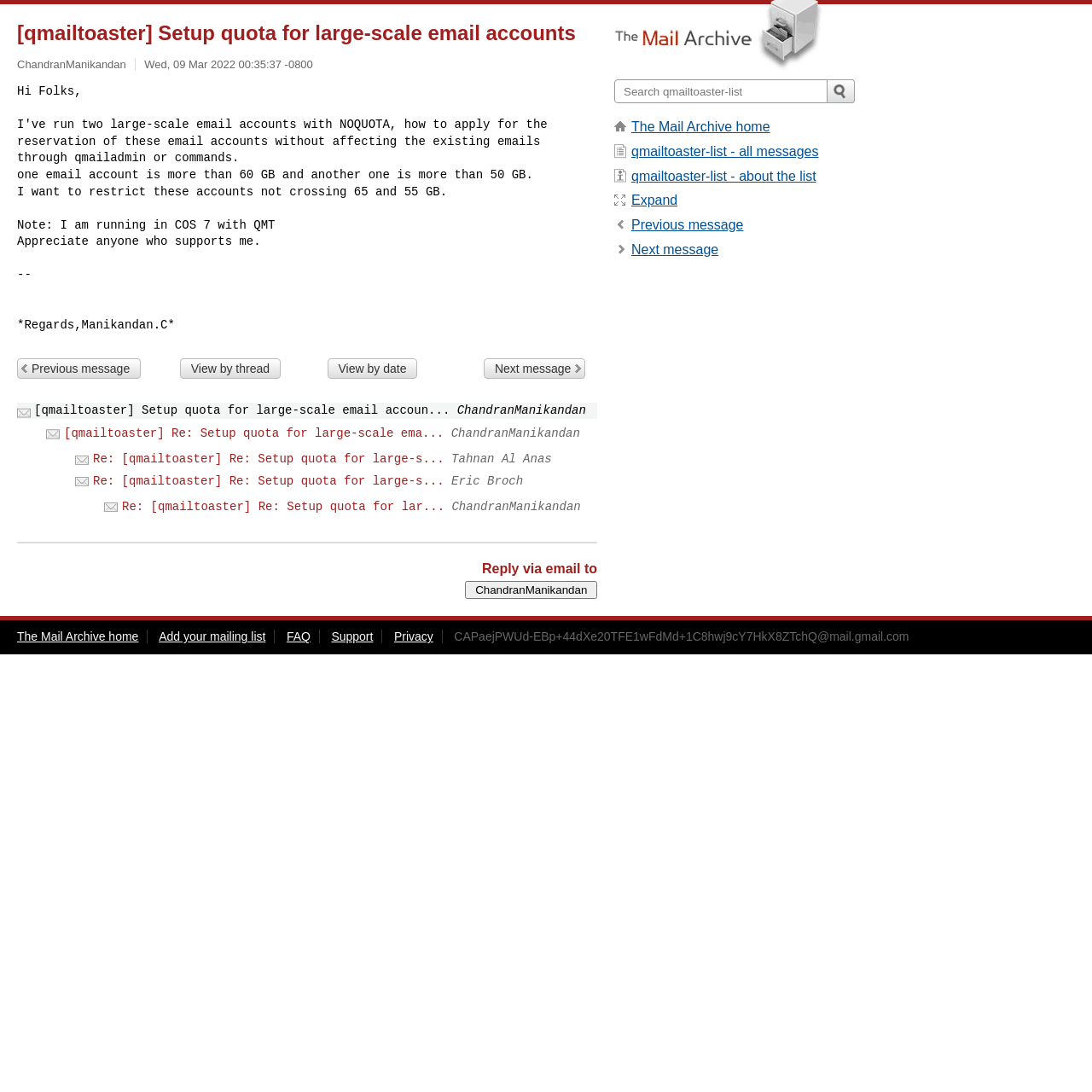Describe all significant elements and features of the webpage.

This webpage appears to be a discussion forum or email thread related to setting up quotas for large-scale email accounts using qmailtoaster. 

At the top, there is a main heading that reads "[qmailtoaster] Setup quota for large-scale email accounts" which is also a link. Below this heading, there are links to the author's name, "ChandranManikandan", and the date "Wed, 09 Mar 2022 00:35:37 -0800". 

Following this, there is a block of text that mentions the author is running COS 7 with QMT and appreciates any support. 

Below this text, there are several links to navigate through the email thread, including "Previous message", "View by thread", "View by date", and "Next message". 

The main content of the webpage consists of a series of emails or posts, each with the sender's name and a brief snippet of the message. There are five such posts, with senders including "ChandranManikandan", "Tahnan Al Anas", and "Eric Broch". 

On the right side of the page, there is a complementary section that contains a link to "The Mail Archive" along with an image. Below this, there is a search box and a "Submit" button. 

Further down, there are links to "The Mail Archive home", "qmailtoaster-list - all messages", "qmailtoaster-list - about the list", and other related pages. 

At the very bottom of the page, there are links to "The Mail Archive home", "Add your mailing list", "FAQ", "Support", "Privacy", and a long email address.